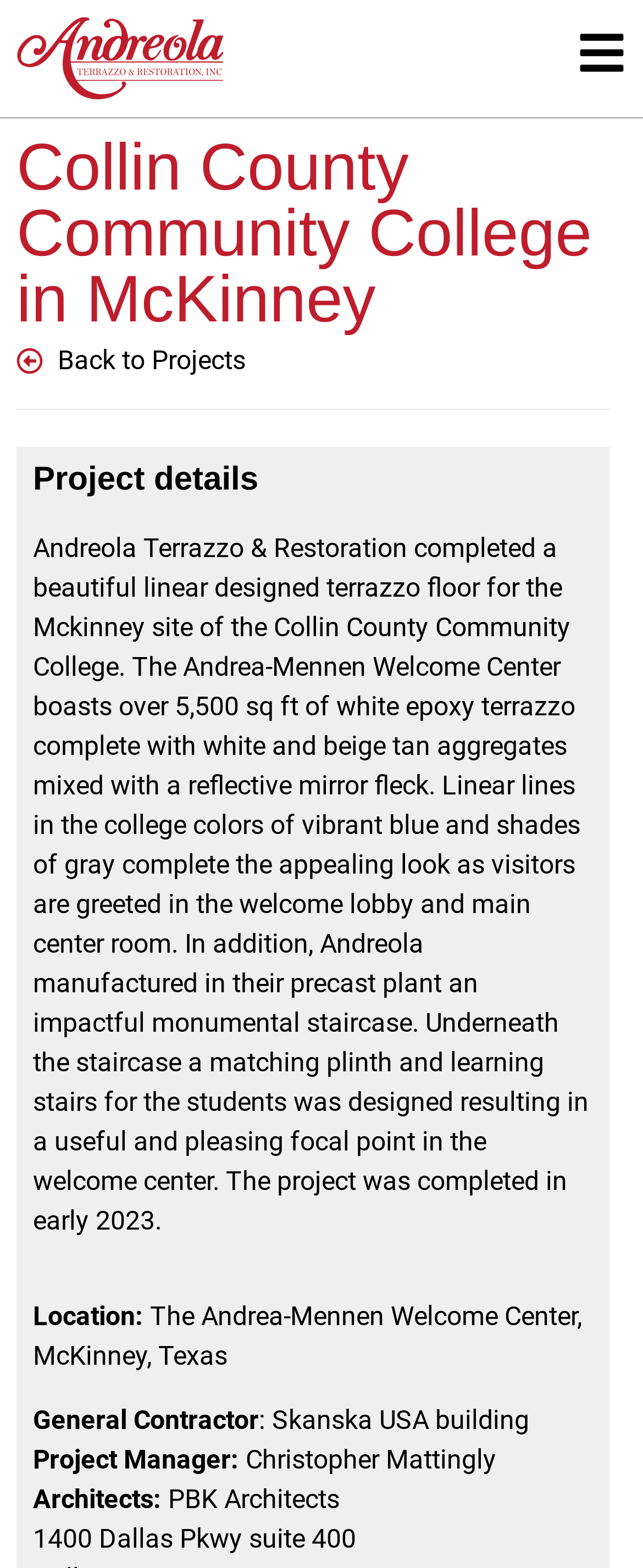What is the type of floor designed for the project?
Based on the visual information, provide a detailed and comprehensive answer.

I found the answer by looking at the StaticText element that describes the project details, which mentions 'a beautiful linear designed terrazzo floor'.